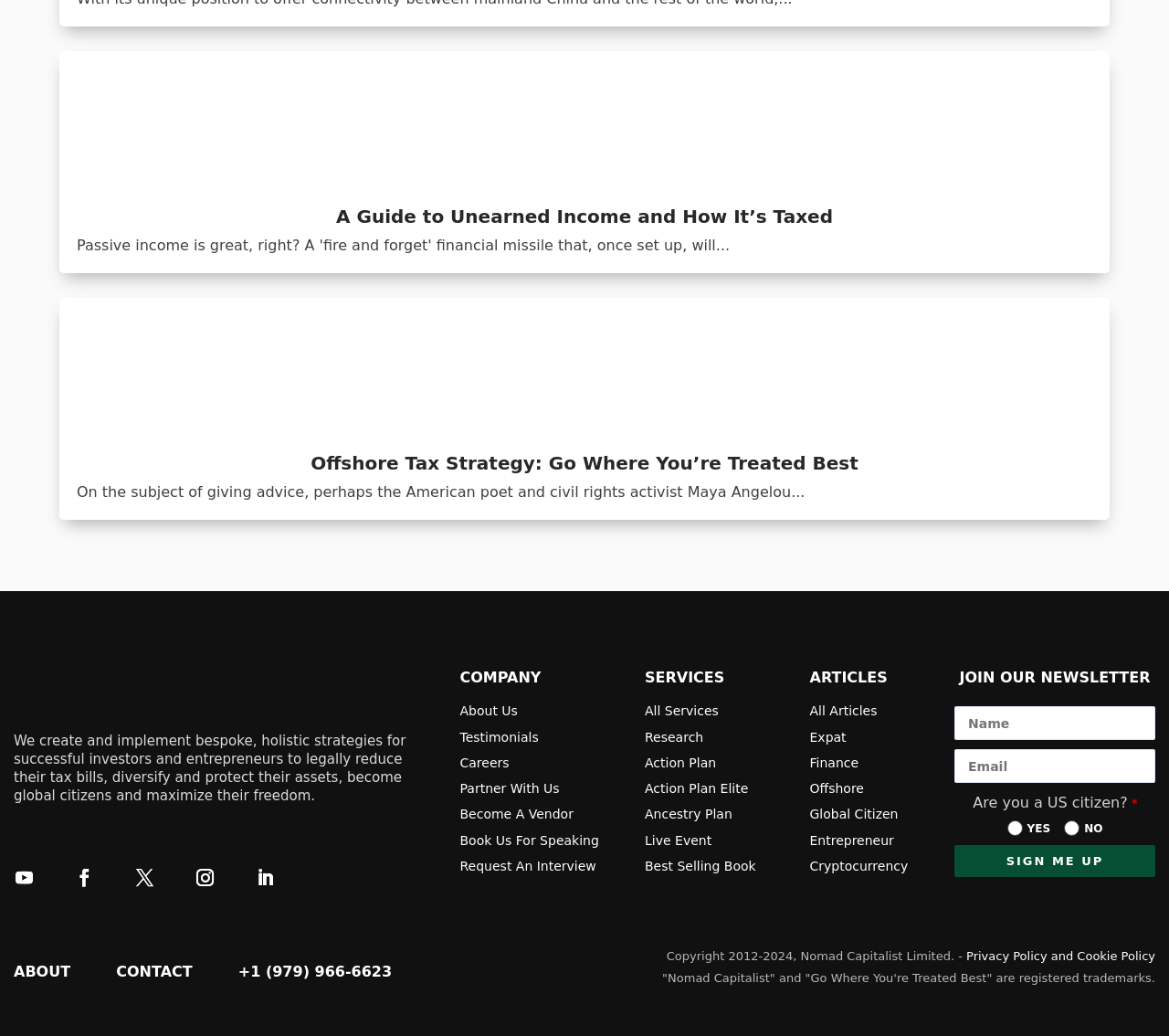Using the webpage screenshot and the element description Careers, determine the bounding box coordinates. Specify the coordinates in the format (top-left x, top-left y, bottom-right x, bottom-right y) with values ranging from 0 to 1.

[0.393, 0.729, 0.436, 0.743]